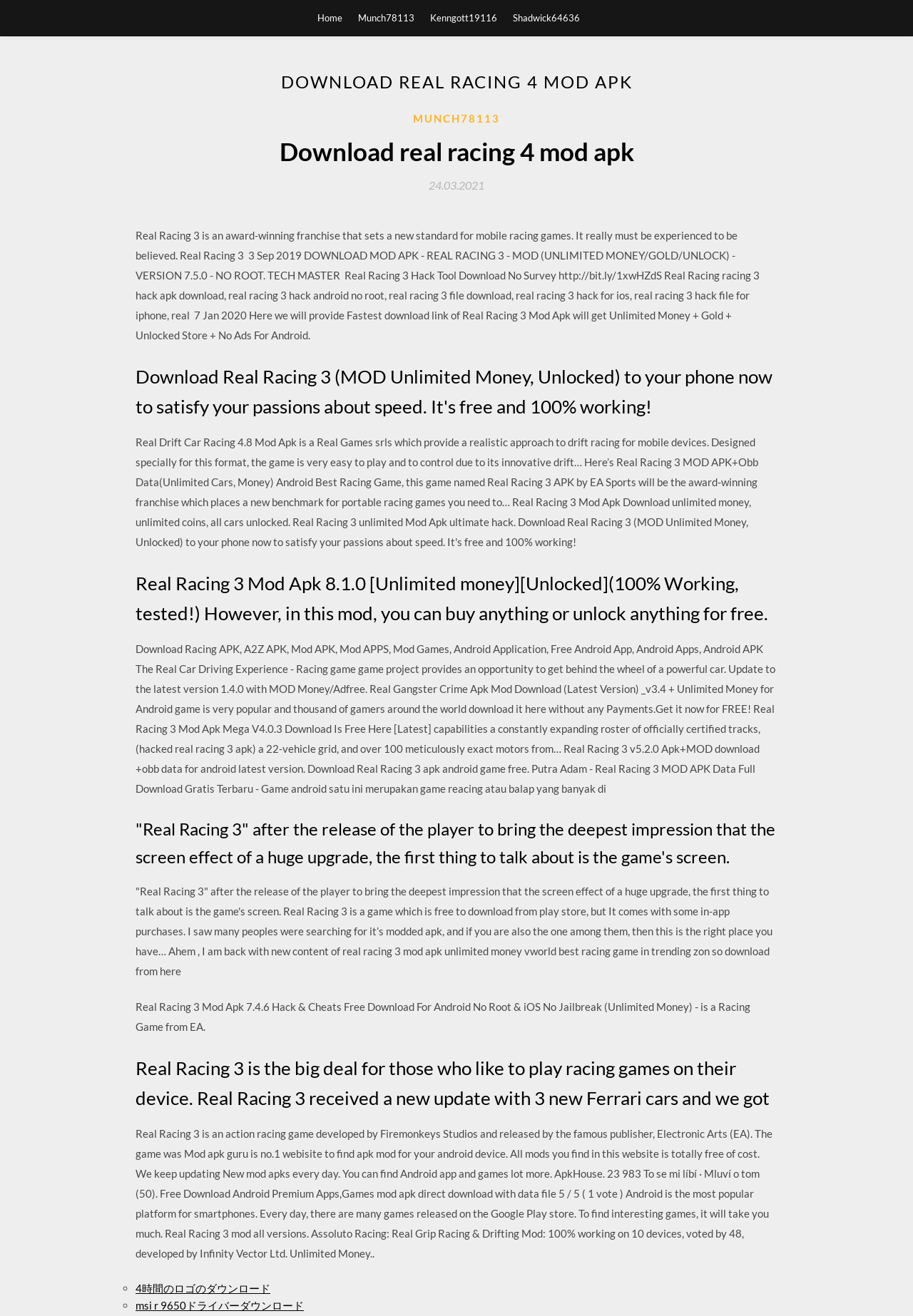Respond to the question below with a single word or phrase:
How many Ferrari cars were added in a new update?

3